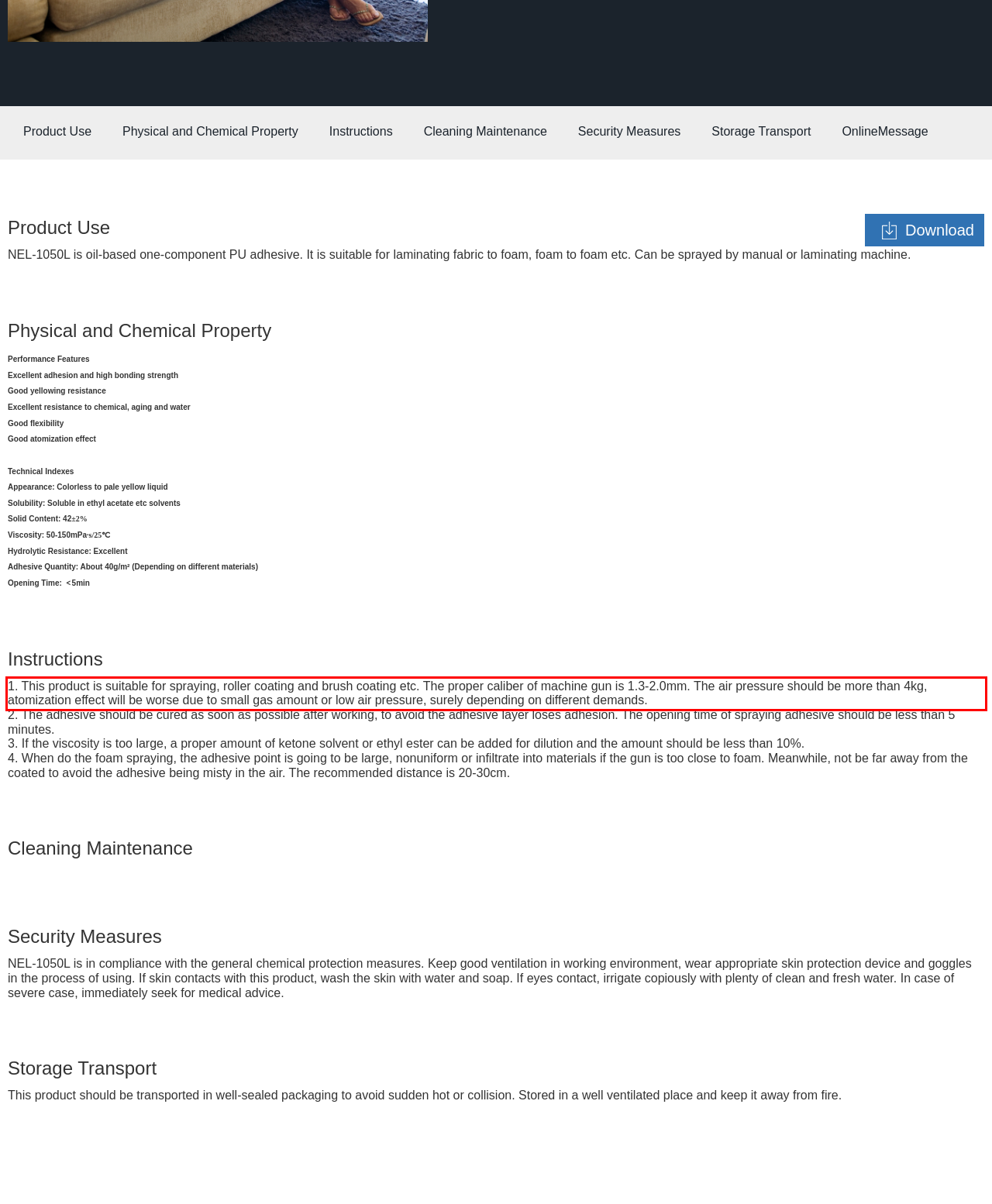From the screenshot of the webpage, locate the red bounding box and extract the text contained within that area.

1. This product is suitable for spraying, roller coating and brush coating etc. The proper caliber of machine gun is 1.3-2.0mm. The air pressure should be more than 4kg, atomization effect will be worse due to small gas amount or low air pressure, surely depending on different demands.